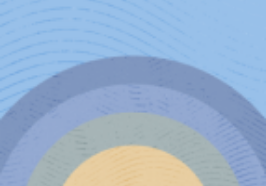What is the atmosphere conveyed by the image?
Carefully analyze the image and provide a thorough answer to the question.

The background is a gentle gradient of blue, suggesting a serene and calming atmosphere, which is conveyed by the image to evoke feelings of peace and contemplation.